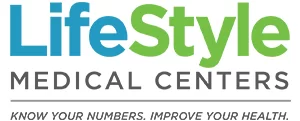What is the tagline of Lifestyle Medical Centers?
Please provide a single word or phrase answer based on the image.

KNOW YOUR NUMBERS. IMPROVE YOUR HEALTH.